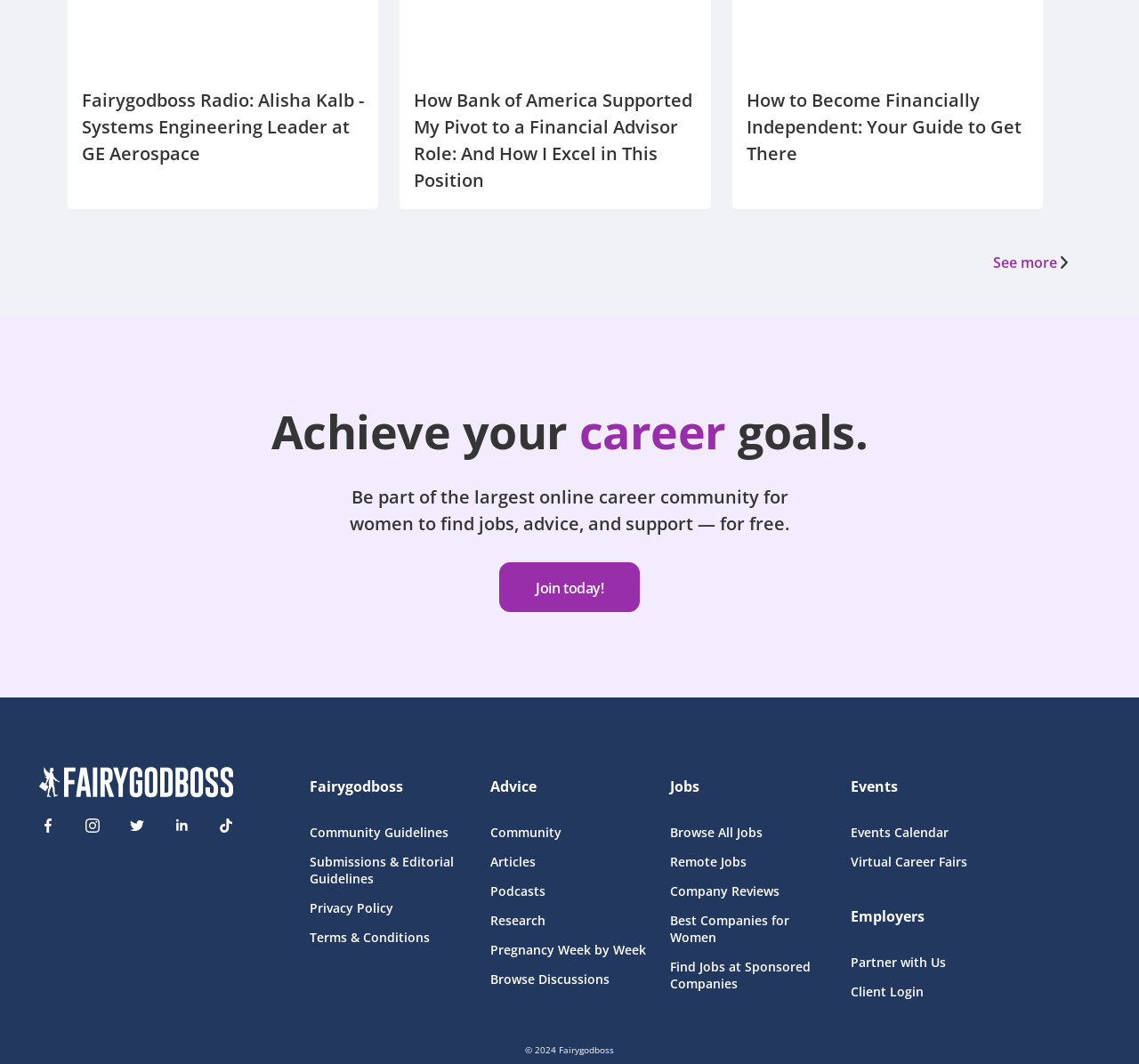Can you specify the bounding box coordinates for the region that should be clicked to fulfill this instruction: "View Events Calendar".

[0.747, 0.774, 0.886, 0.79]